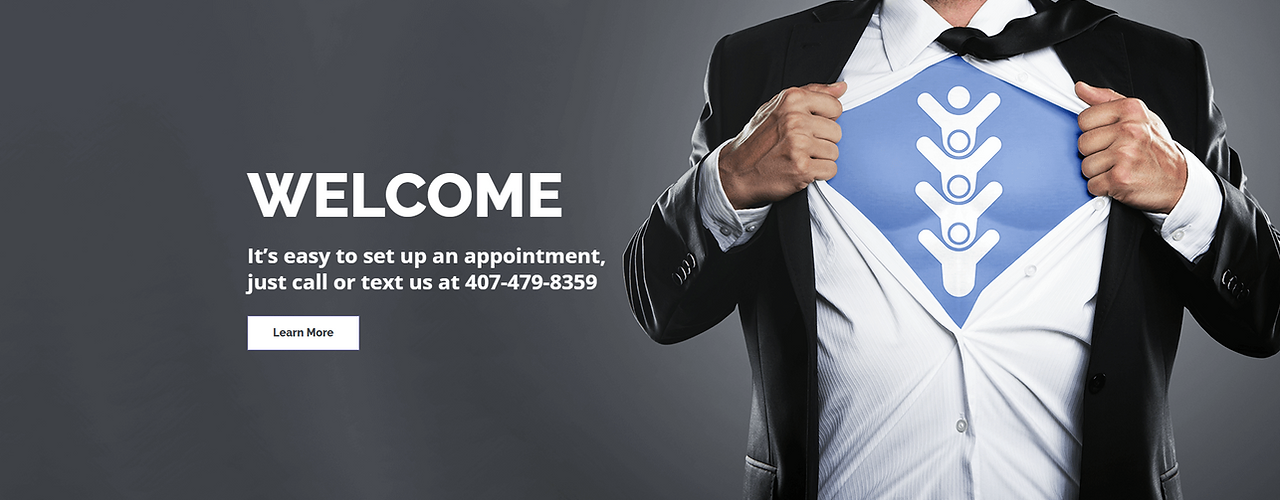What is the purpose of the 'Learn More' button?
With the help of the image, please provide a detailed response to the question.

The 'Learn More' button is placed below the welcoming message and invitation to make an appointment, suggesting that it is intended to encourage potential patients to explore additional information about the chiropractic services offered.